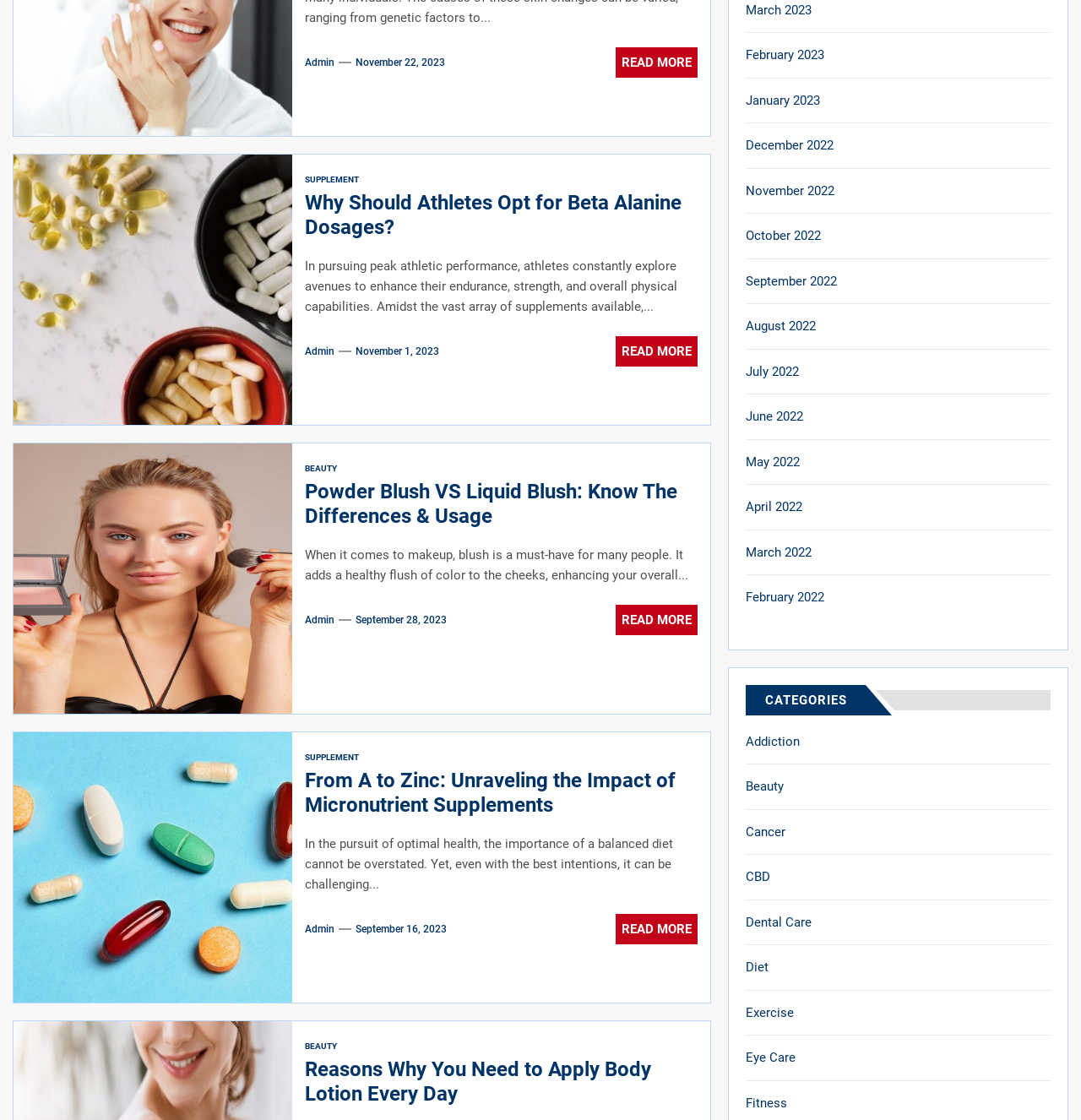Identify the bounding box coordinates of the clickable region required to complete the instruction: "View projects". The coordinates should be given as four float numbers within the range of 0 and 1, i.e., [left, top, right, bottom].

None